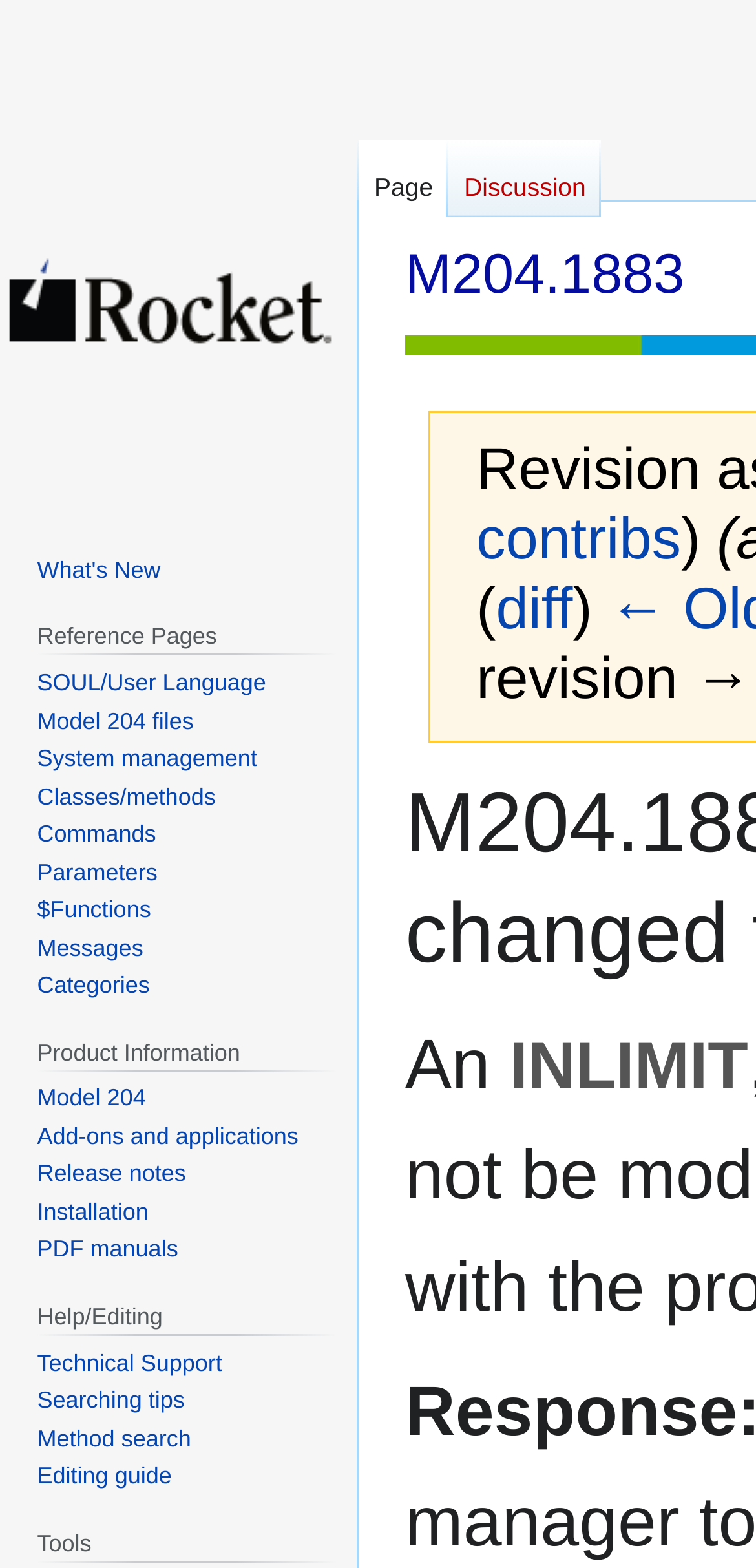Based on the element description, predict the bounding box coordinates (top-left x, top-left y, bottom-right x, bottom-right y) for the UI element in the screenshot: Release notes

[0.049, 0.74, 0.246, 0.757]